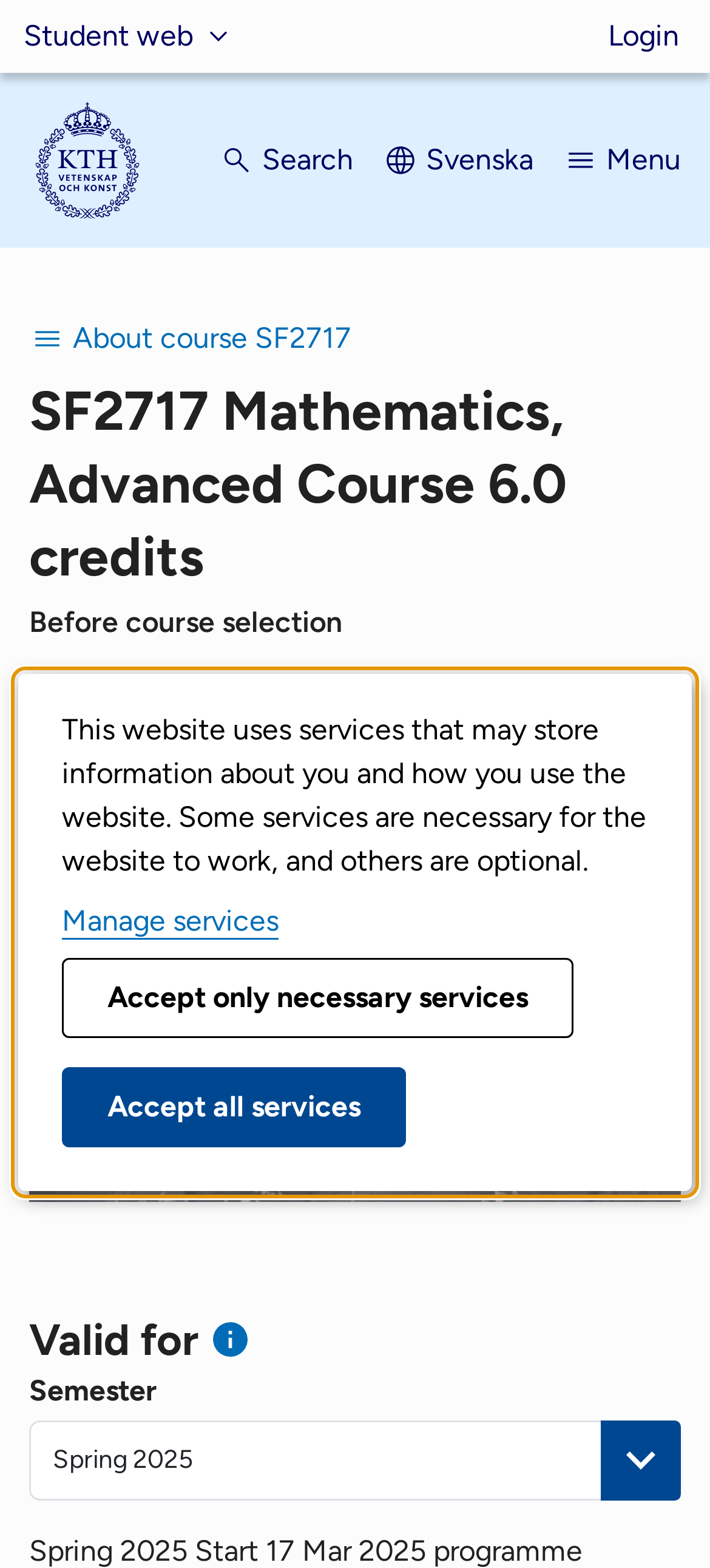Determine the title of the webpage and give its text content.

SF2717 Mathematics, Advanced Course 6.0 credits